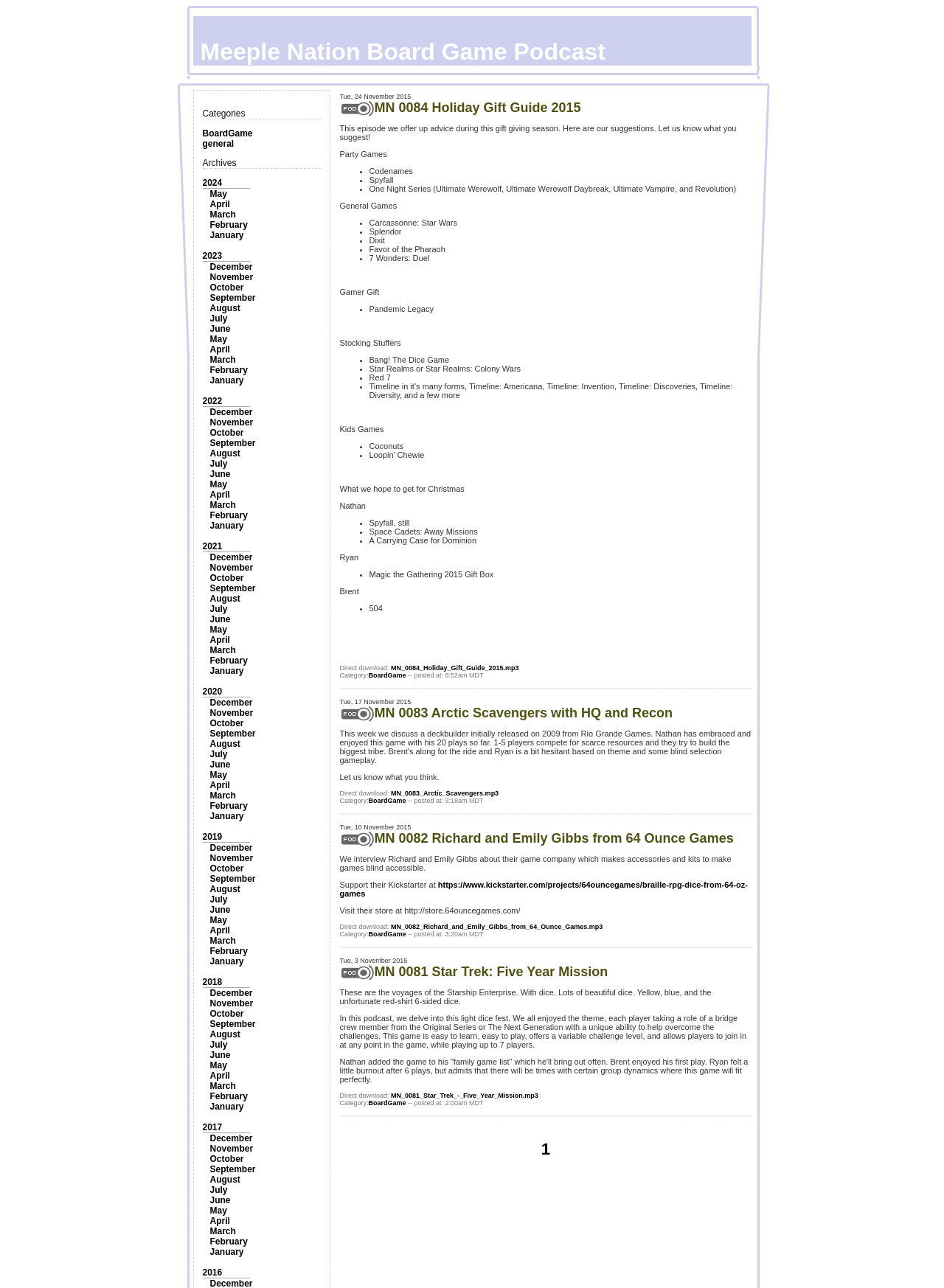Answer with a single word or phrase: 
What is the position of the image on the webpage?

Top-left